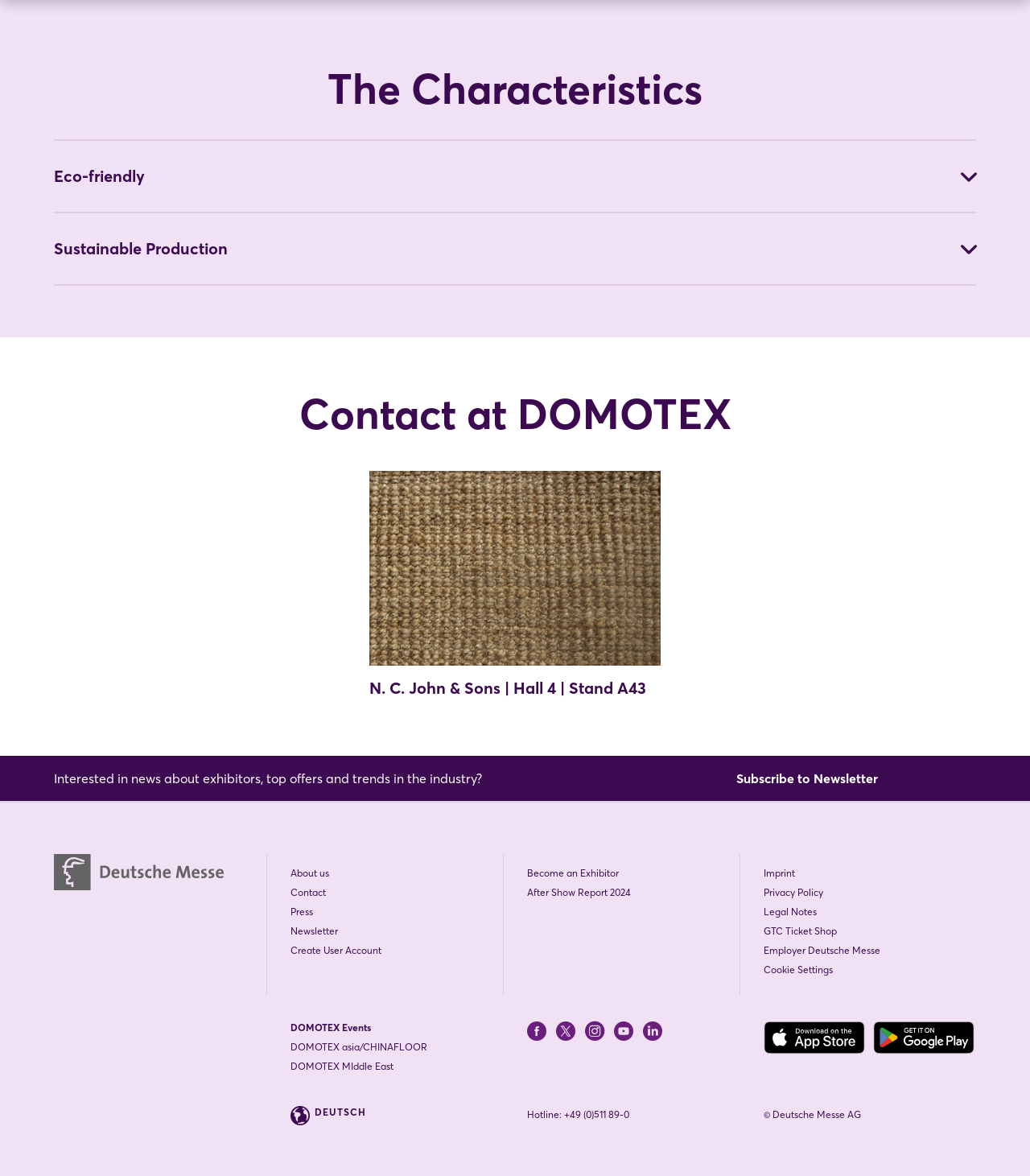What is the characteristic of the fibers used? Analyze the screenshot and reply with just one word or a short phrase.

Eco-friendly